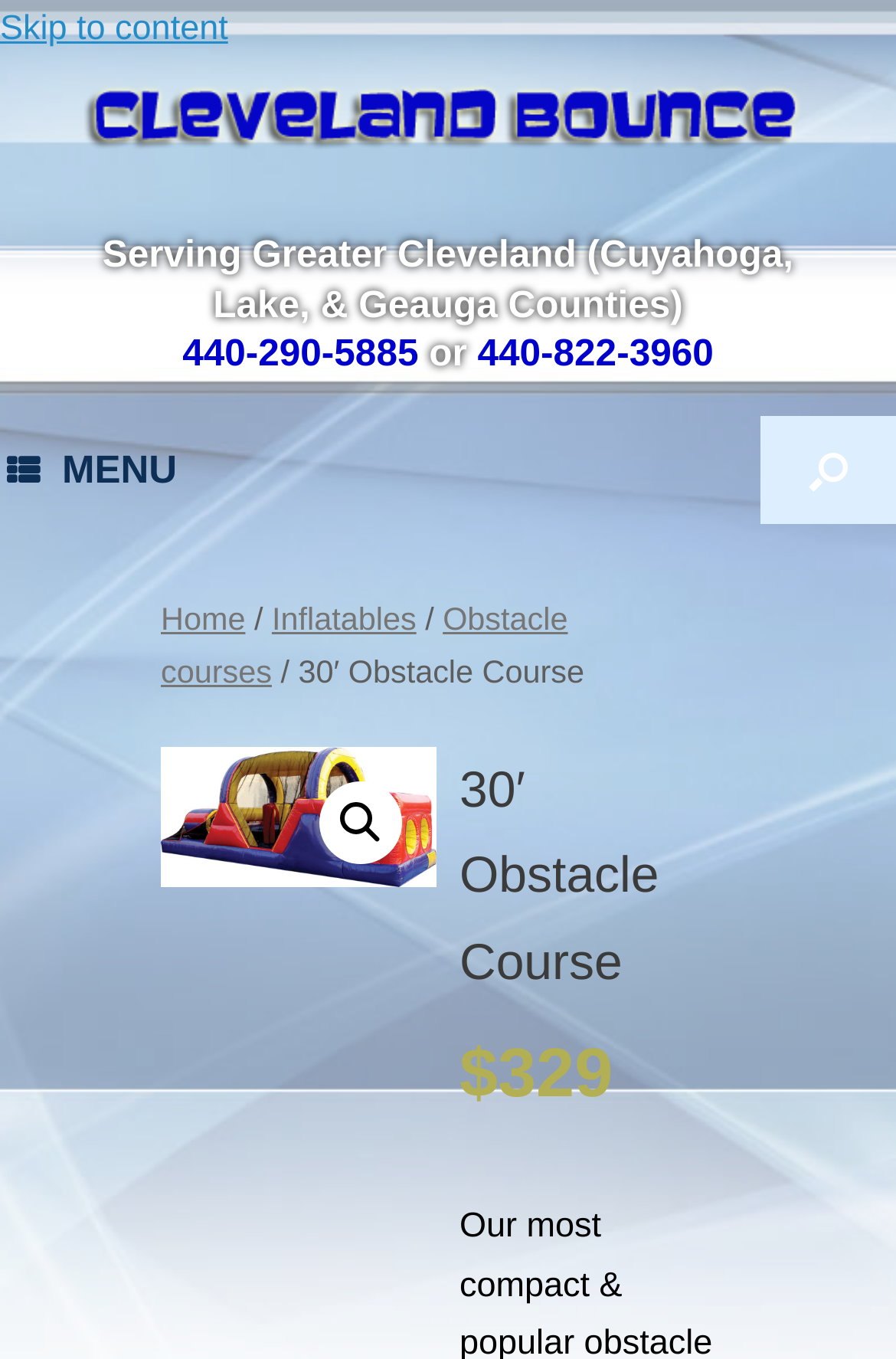Highlight the bounding box coordinates of the element you need to click to perform the following instruction: "Click the 'Skip to content' link."

[0.0, 0.007, 0.254, 0.036]